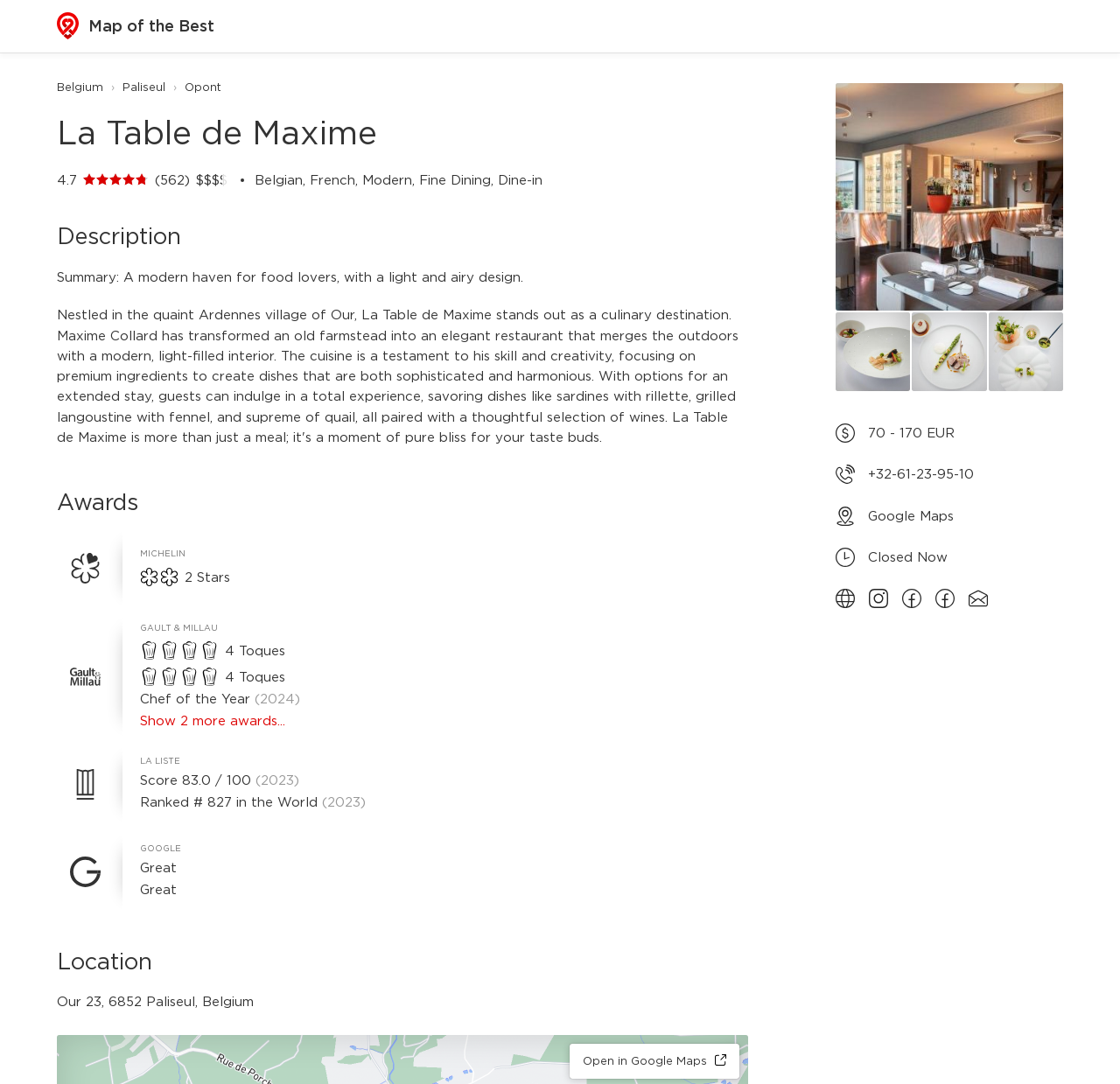Determine the bounding box coordinates for the element that should be clicked to follow this instruction: "Call +32-61-23-95-10". The coordinates should be given as four float numbers between 0 and 1, in the format [left, top, right, bottom].

[0.746, 0.419, 0.949, 0.457]